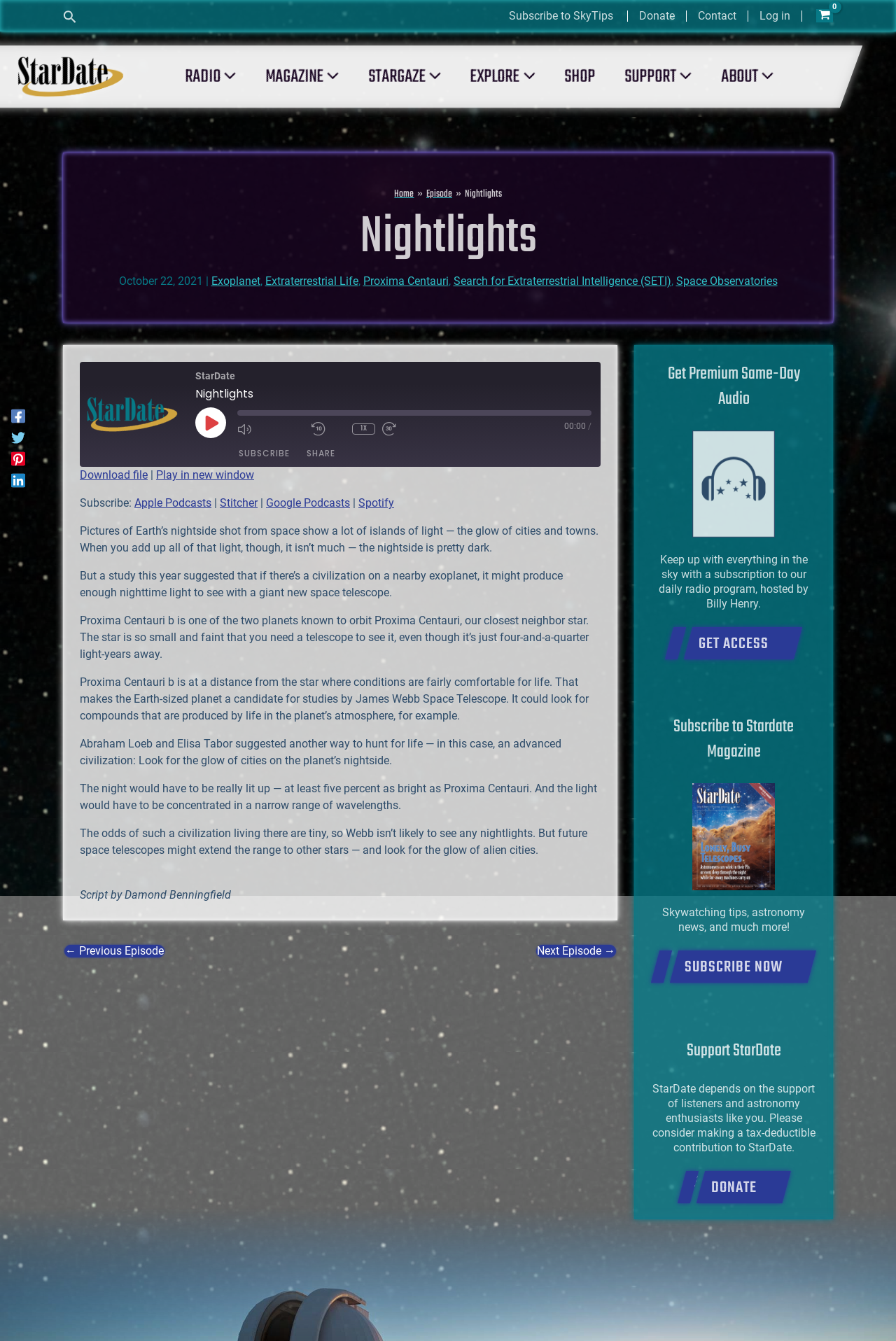What is the purpose of the button with the text 'PLAY EPISODE'?
Answer the question with a single word or phrase, referring to the image.

To play the episode